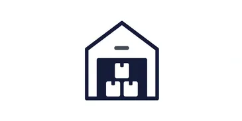Summarize the image with a detailed description that highlights all prominent details.

The image features a stylized icon of a warehouse, symbolizing logistics and storage solutions. It visually represents the "Warehousing & Full 3PL" services offered by Contract Manufacturing NE. This service includes features such as pallet storage and order fulfillment, emphasizing their commitment to efficiency and reliability in managing inventory. The design of the icon is simple yet impactful, conveying the essence of streamlined supply chain management and dedicated support for clients' storage needs. The associated heading and accompanying text highlight the importance of these services in facilitating successful logistics operations.